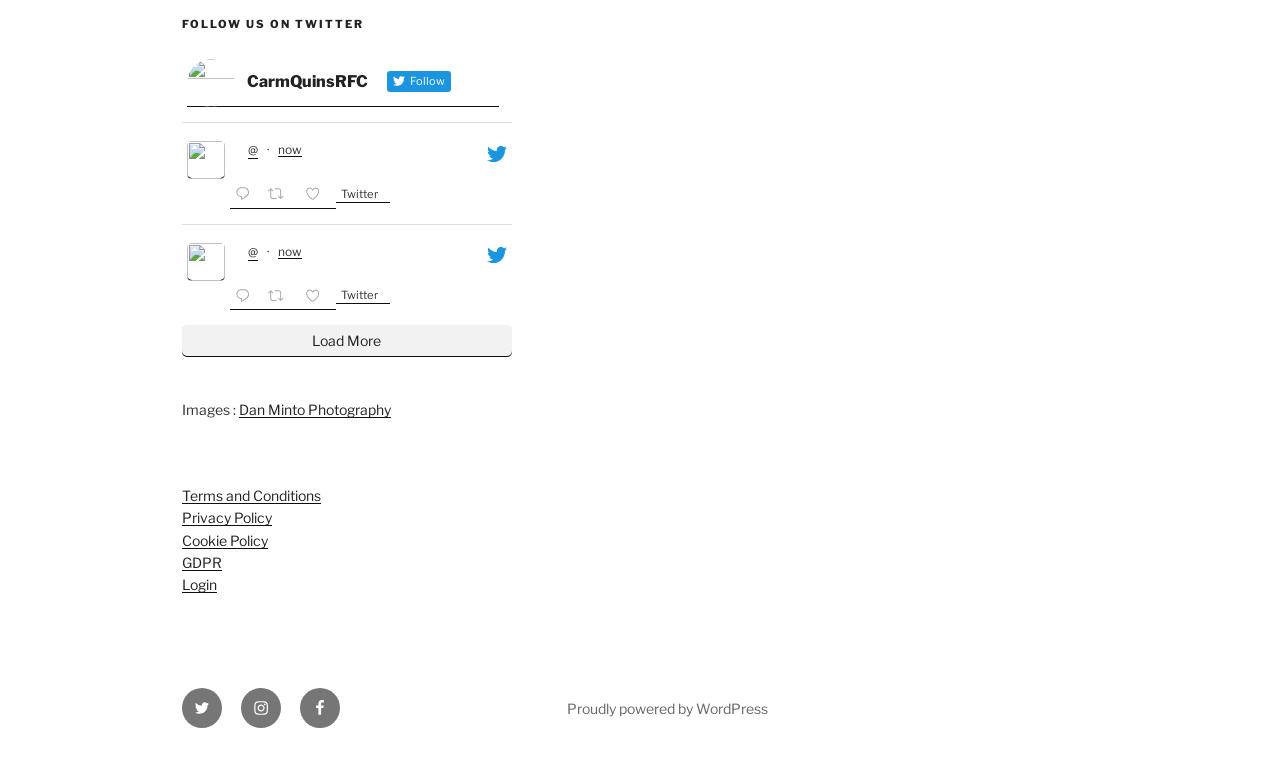Identify the bounding box coordinates for the UI element described as follows: "Privacy and Cookie Policy". Ensure the coordinates are four float numbers between 0 and 1, formatted as [left, top, right, bottom].

None